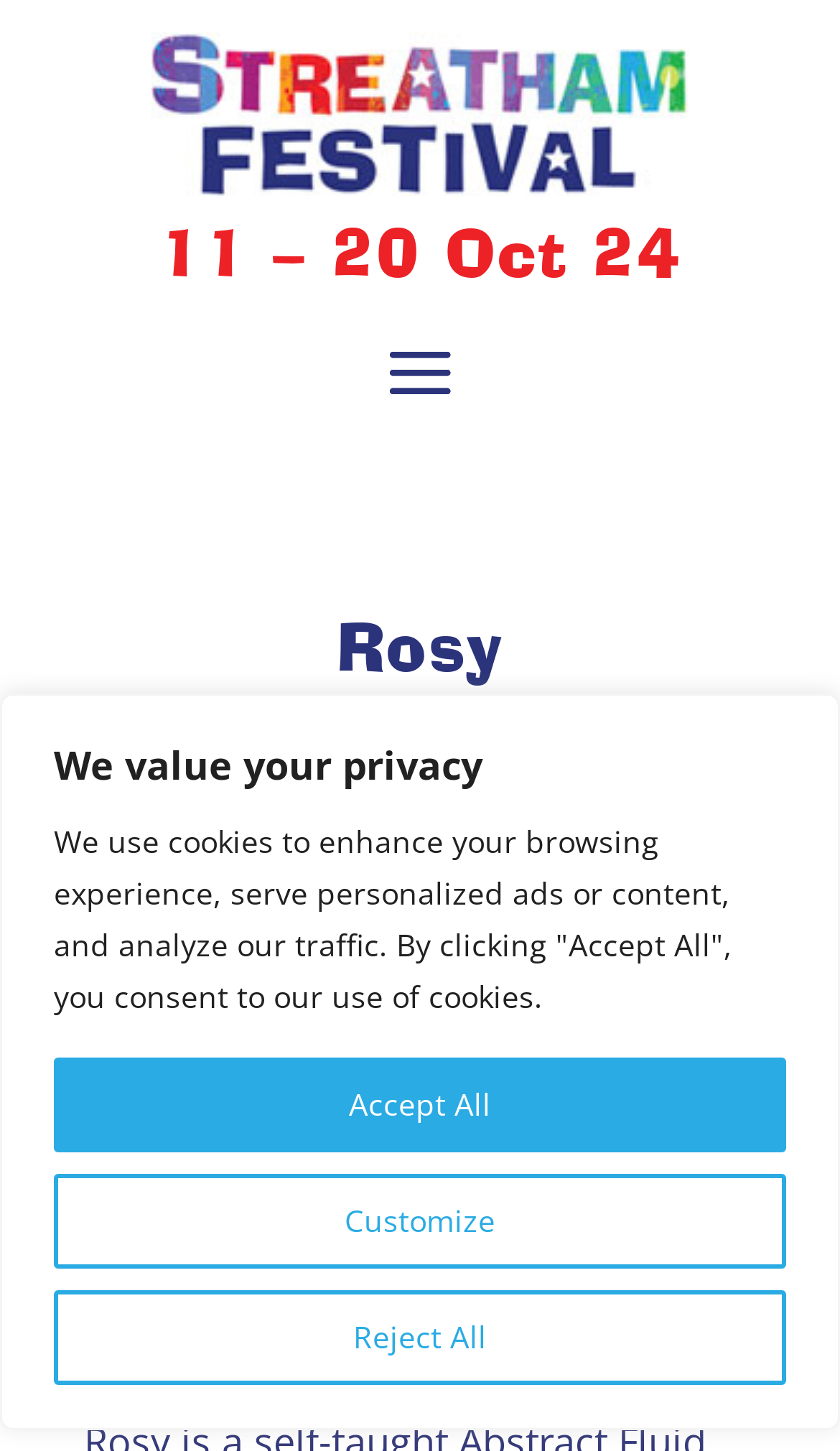Bounding box coordinates are to be given in the format (top-left x, top-left y, bottom-right x, bottom-right y). All values must be floating point numbers between 0 and 1. Provide the bounding box coordinate for the UI element described as: Accept All

[0.064, 0.729, 0.936, 0.794]